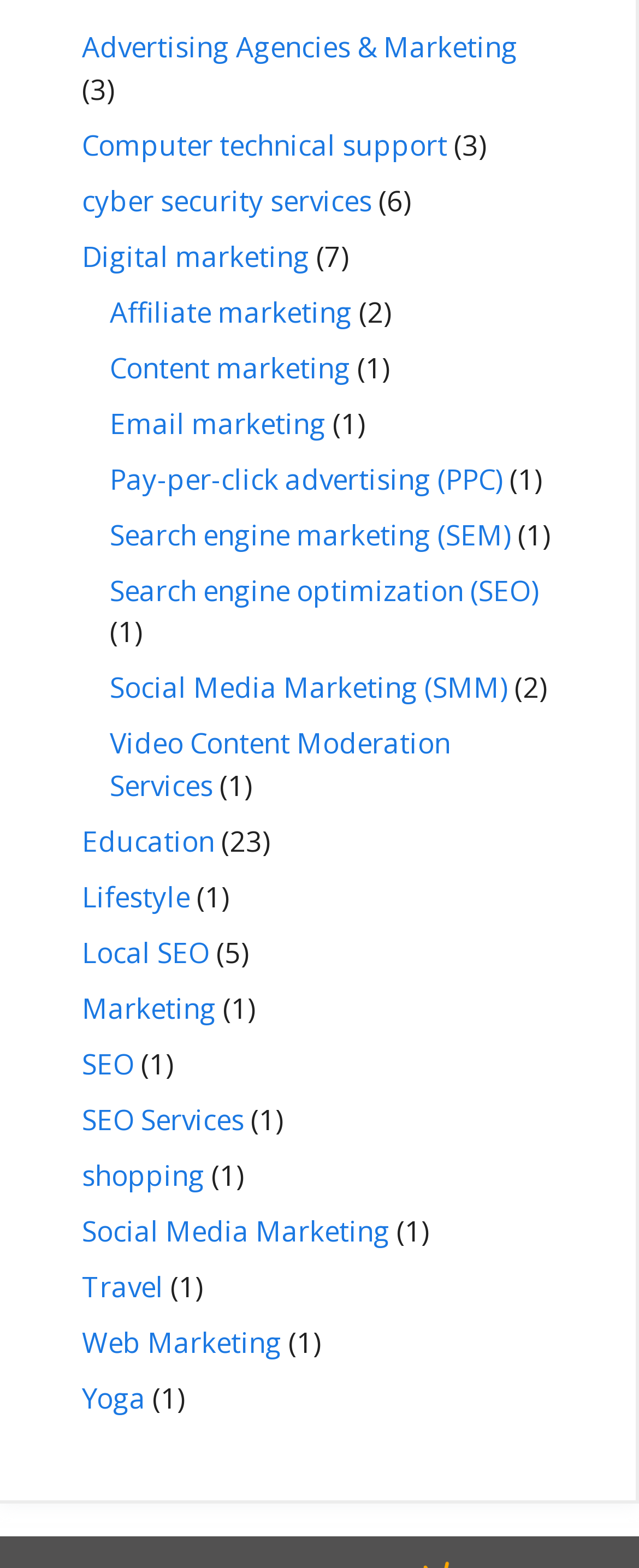How many categories have a number in their name?
Using the visual information from the image, give a one-word or short-phrase answer.

5